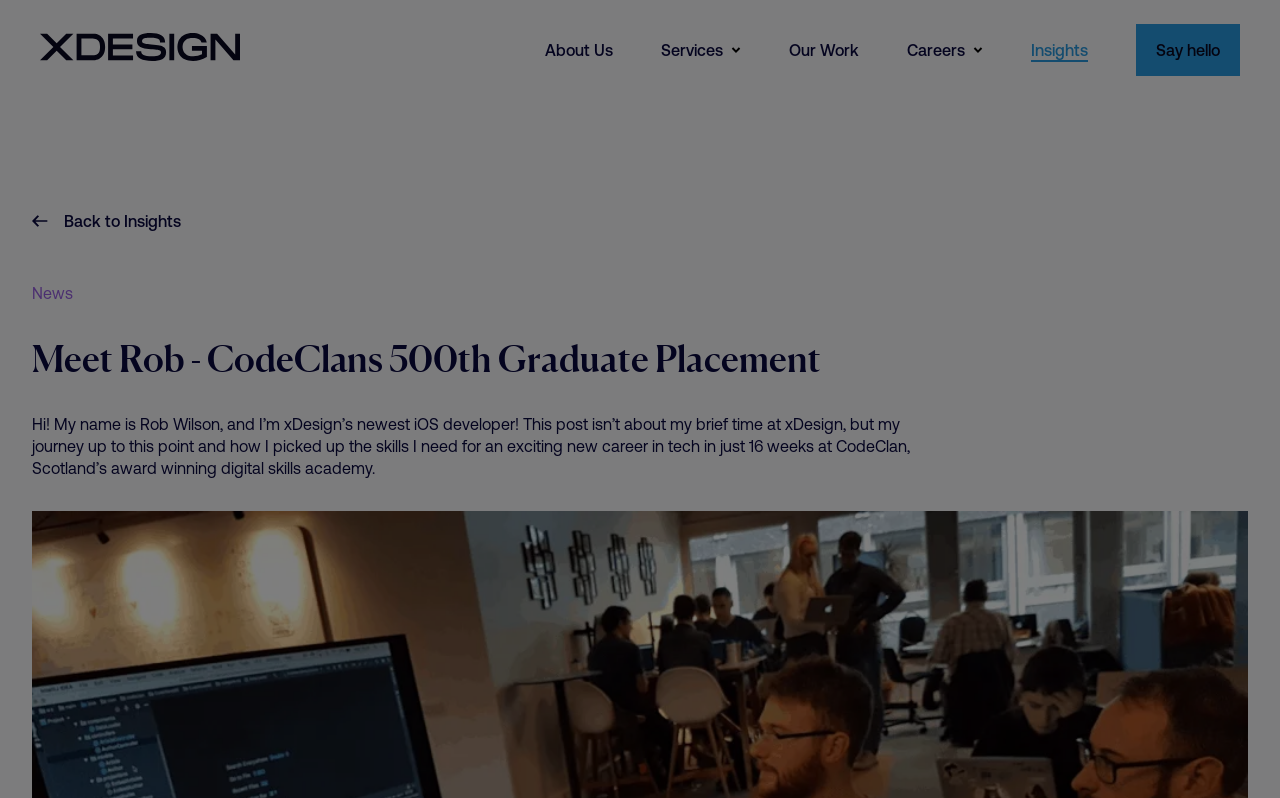Identify the bounding box coordinates of the area you need to click to perform the following instruction: "explore careers".

[0.709, 0.05, 0.768, 0.075]